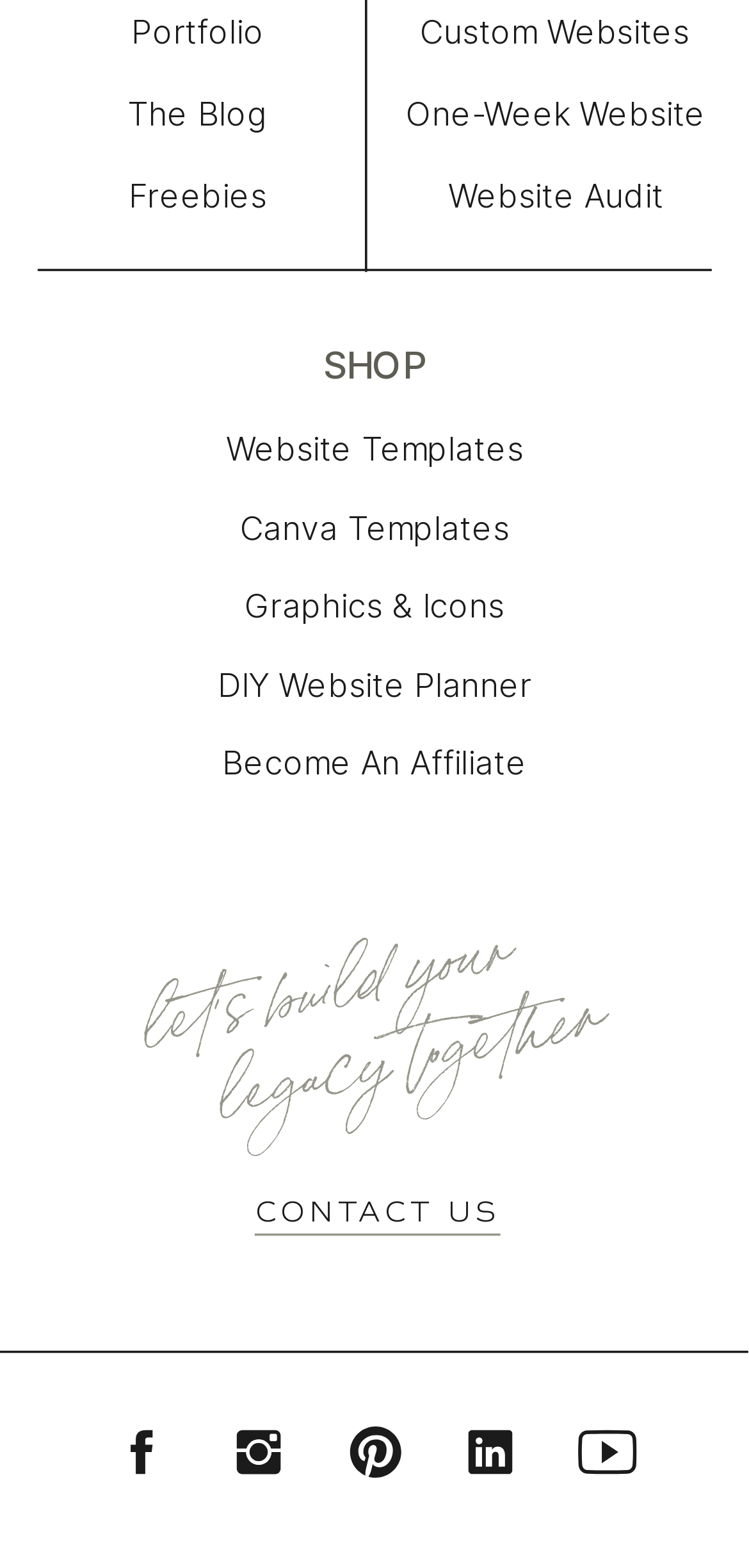Specify the bounding box coordinates of the element's area that should be clicked to execute the given instruction: "View SHOP". The coordinates should be four float numbers between 0 and 1, i.e., [left, top, right, bottom].

[0.431, 0.218, 0.569, 0.248]